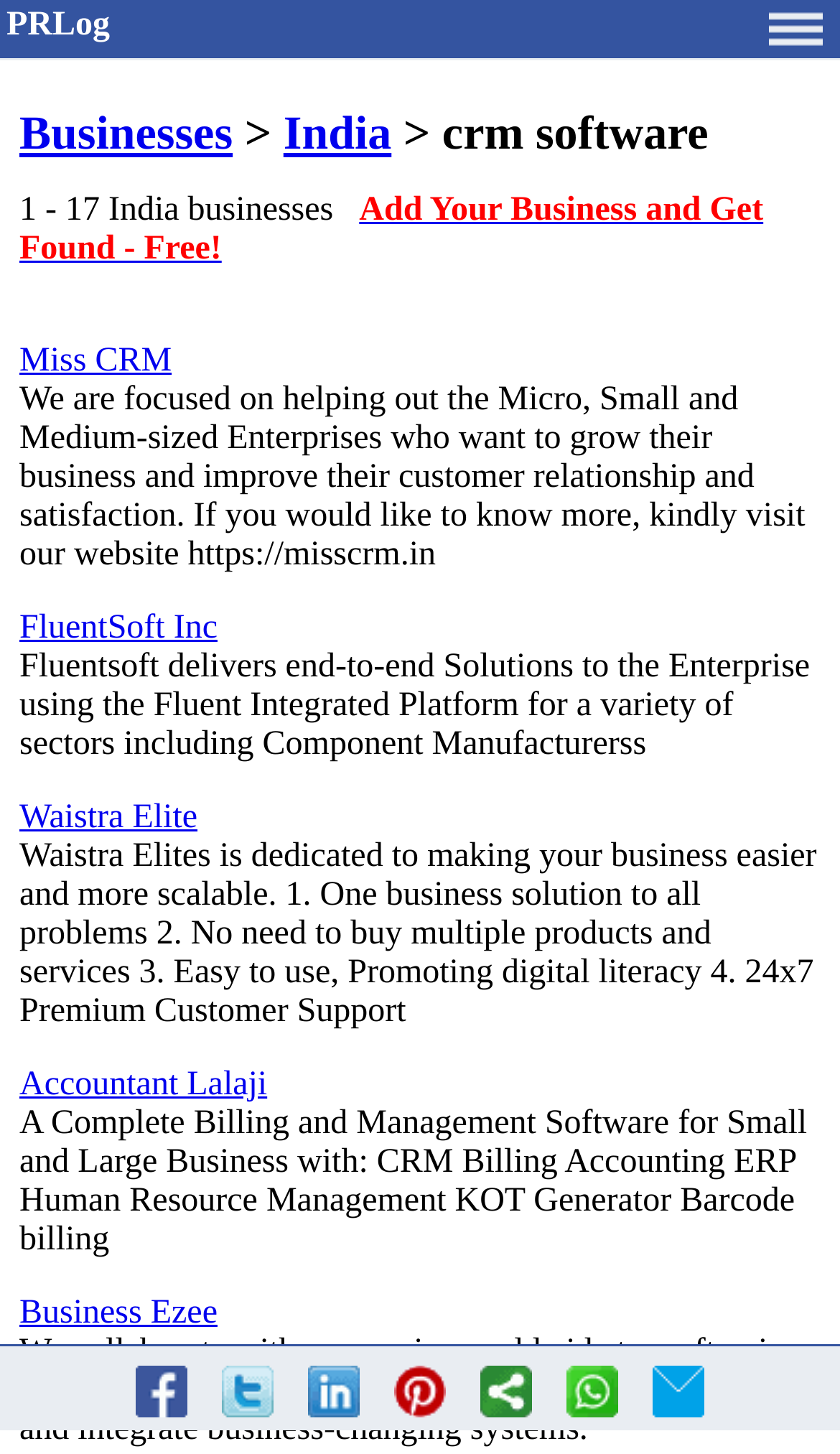Identify the bounding box coordinates of the element to click to follow this instruction: 'Go to page 2'. Ensure the coordinates are four float values between 0 and 1, provided as [left, top, right, bottom].

[0.162, 0.939, 0.223, 0.975]